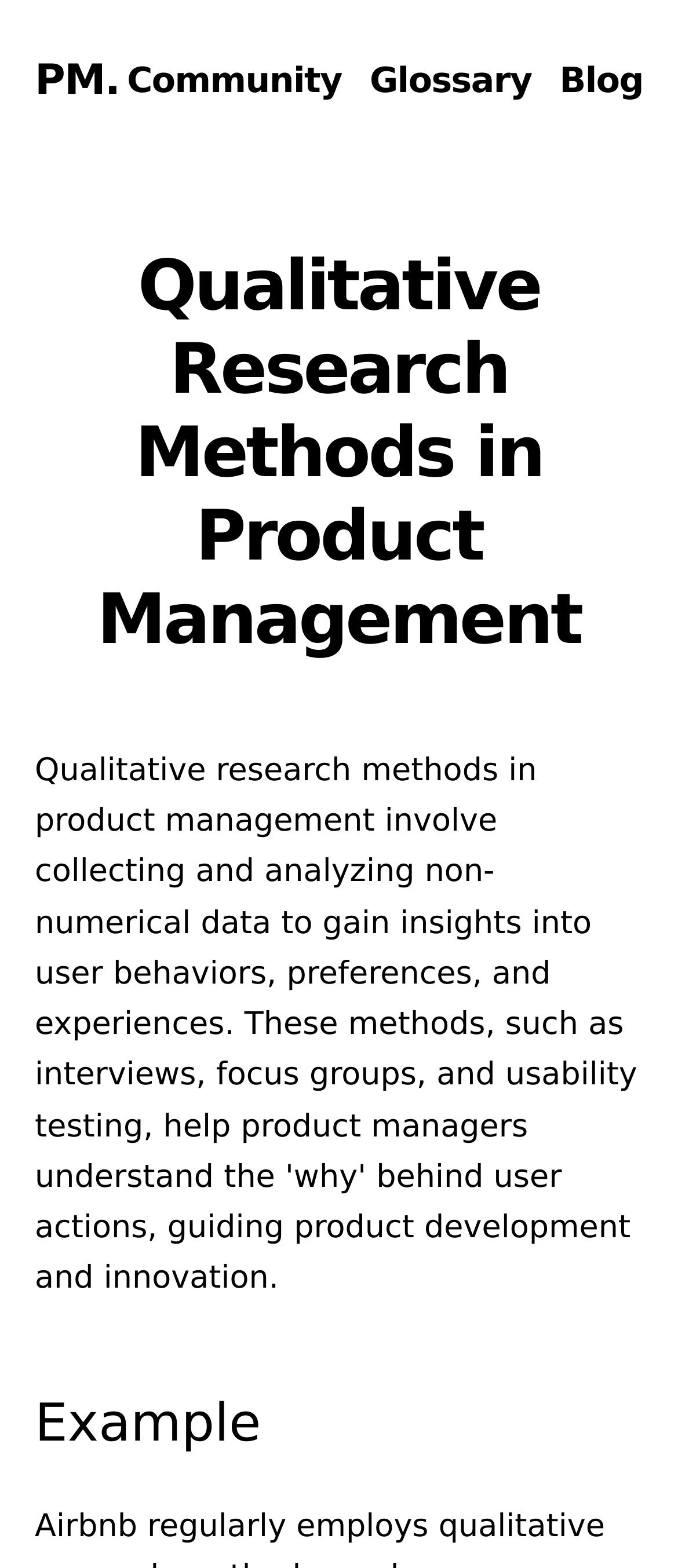What are the three main sections of the website?
Refer to the screenshot and answer in one word or phrase.

Community, Glossary, Blog